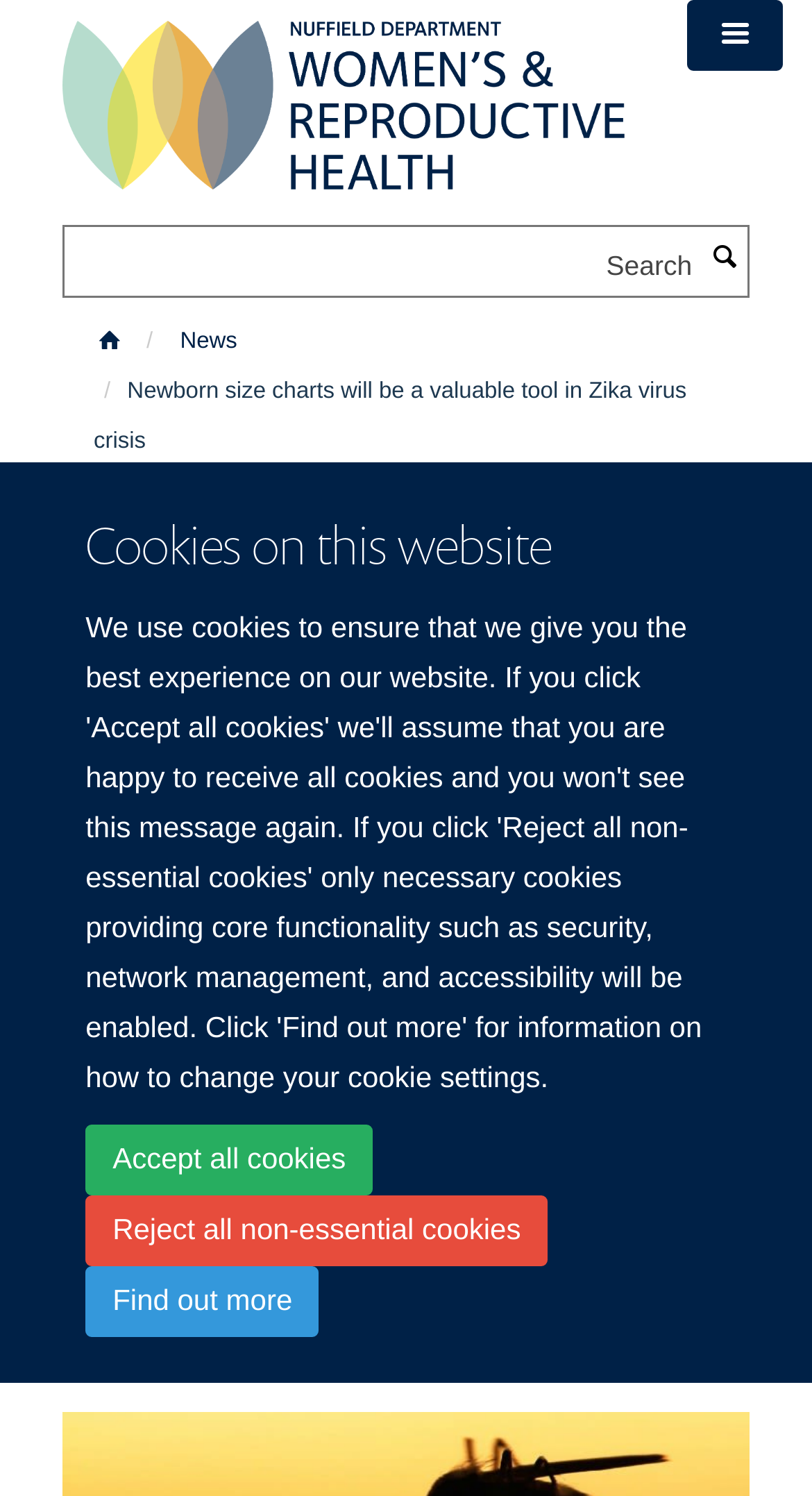Please provide a detailed answer to the question below based on the screenshot: 
What is the purpose of the charts published by the INTERGROWTH-21st Consortium?

I found the answer by reading the text that describes the charts, which states that they 'enable healthcare professionals worldwide to assess the weight, length and head circumference of newborns from 24 to 42 weeks of gestation'.